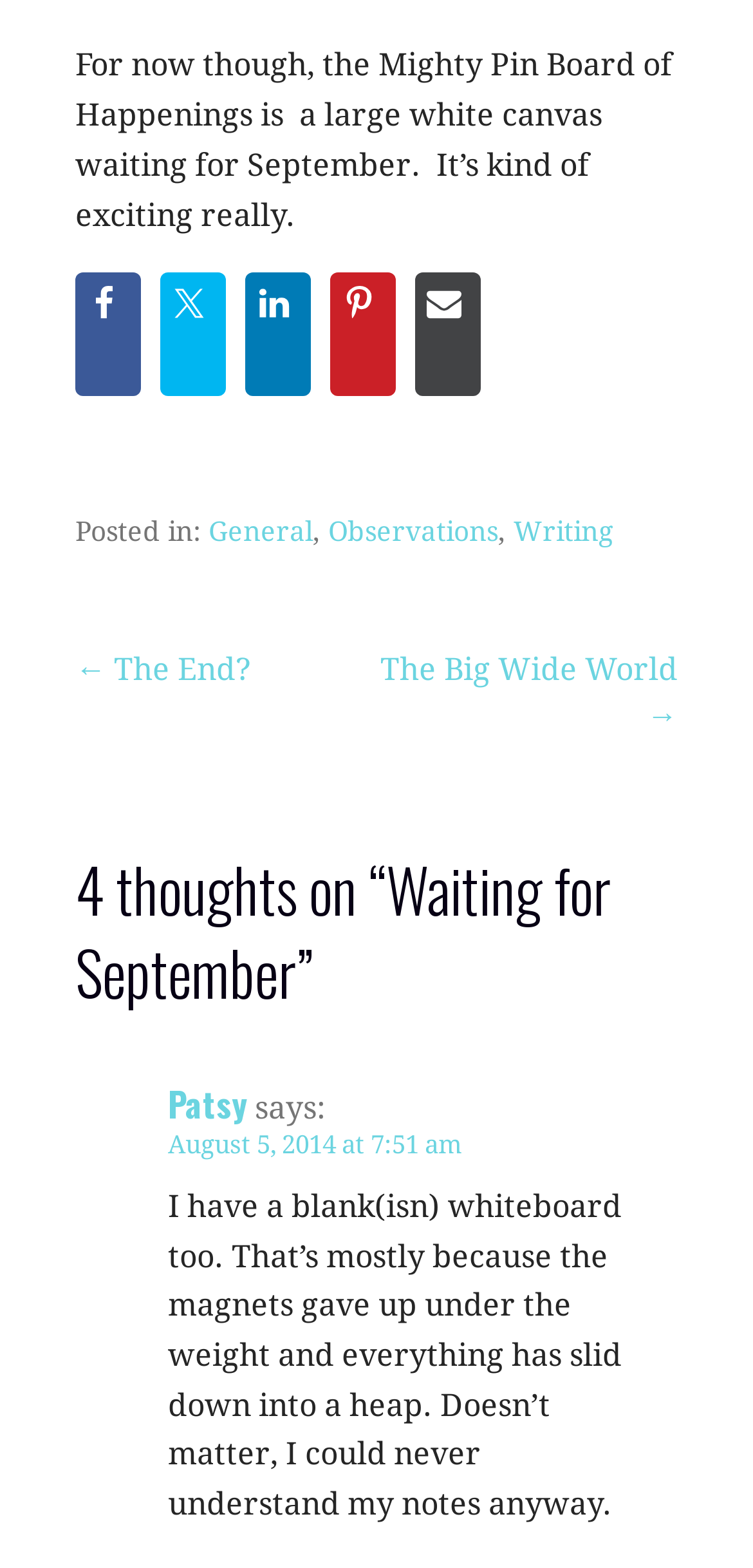Could you determine the bounding box coordinates of the clickable element to complete the instruction: "Read previous post"? Provide the coordinates as four float numbers between 0 and 1, i.e., [left, top, right, bottom].

[0.1, 0.415, 0.333, 0.438]